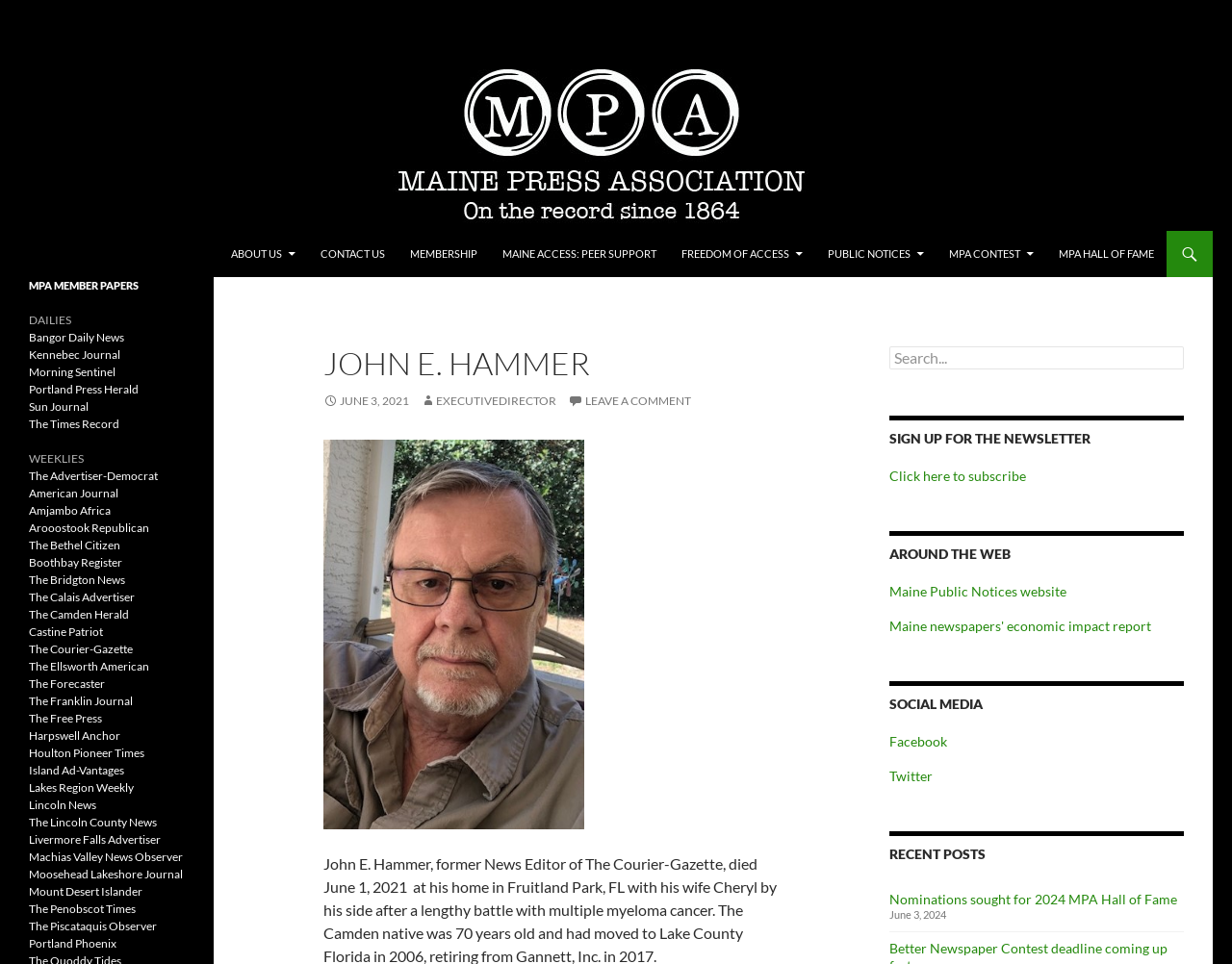Locate the bounding box coordinates of the item that should be clicked to fulfill the instruction: "Read the latest news".

[0.722, 0.924, 0.955, 0.941]